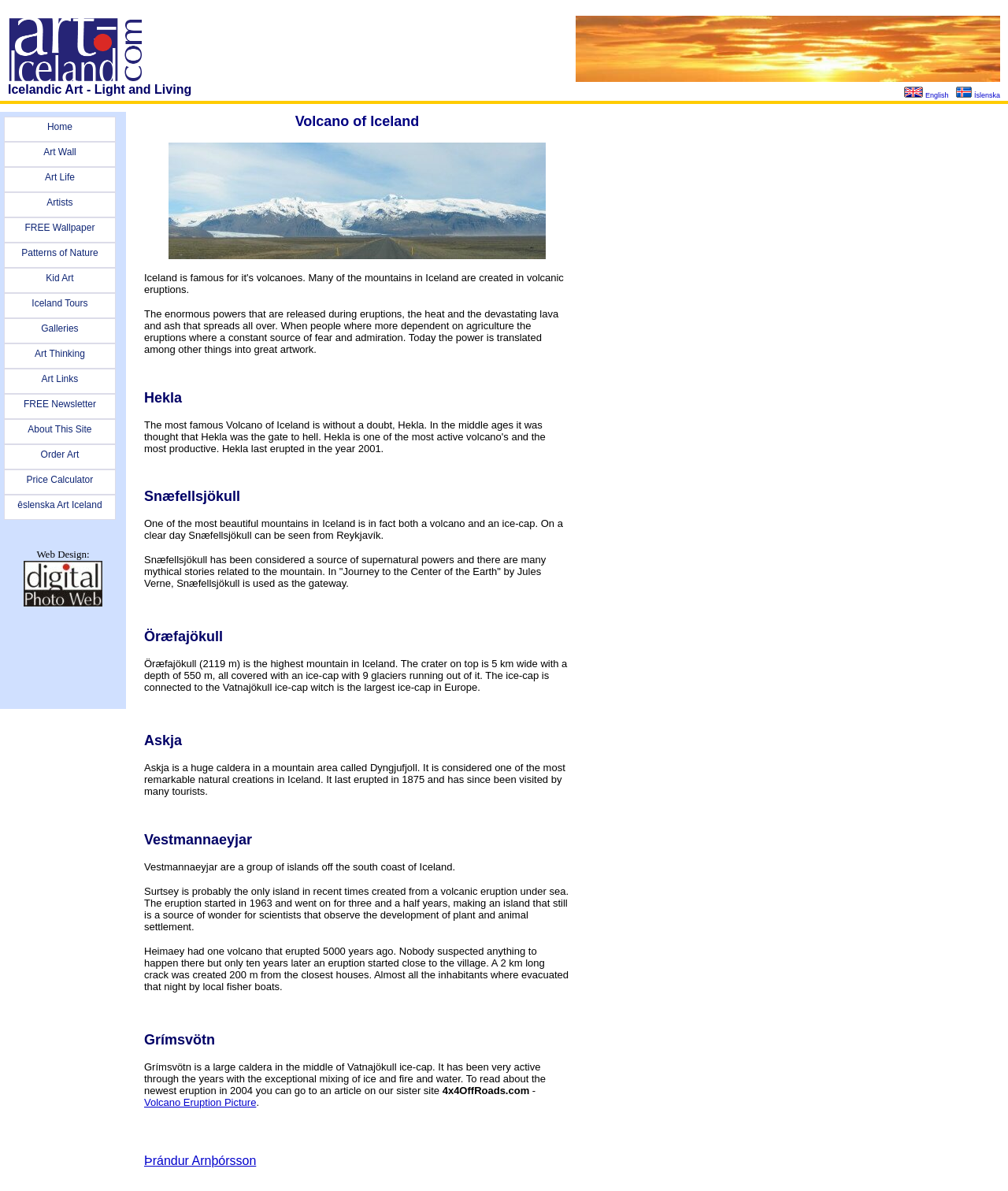What is the name of the island created by a volcanic eruption under sea?
Refer to the image and give a detailed answer to the query.

According to the webpage, Surtsey is the island that was created by a volcanic eruption under sea, which started in 1963 and lasted for three and a half years.